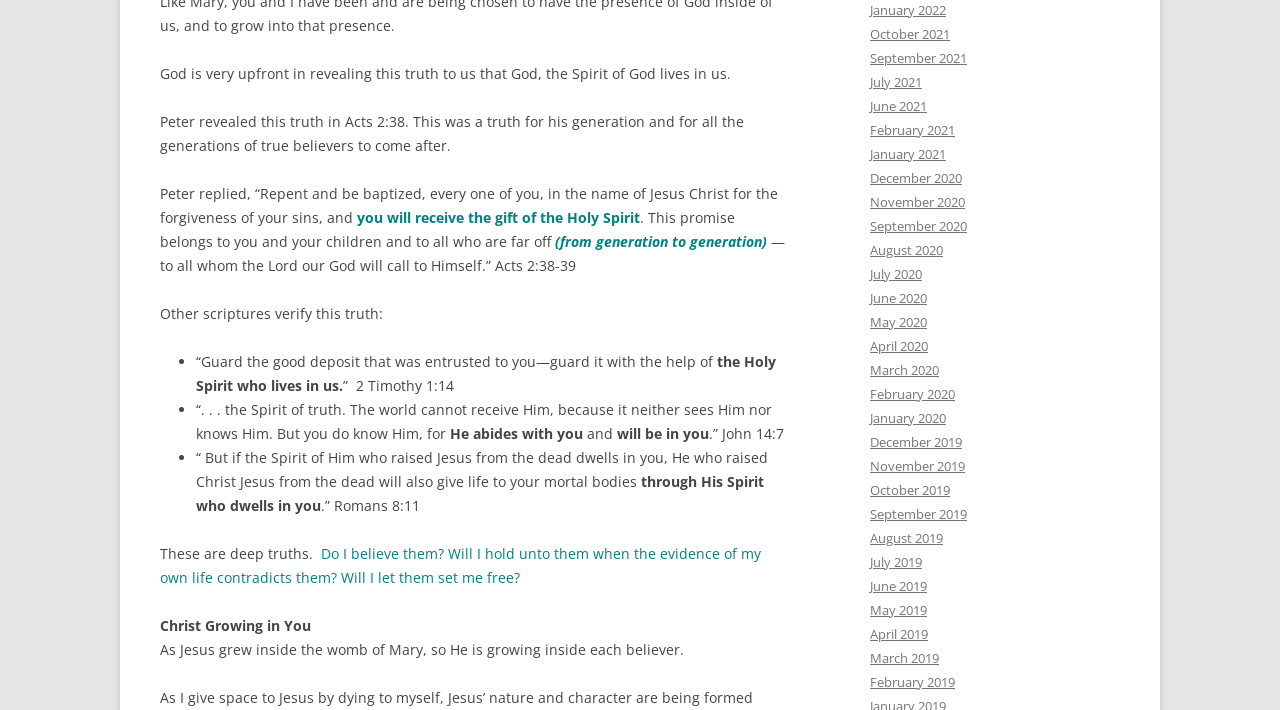Can you identify the bounding box coordinates of the clickable region needed to carry out this instruction: 'Search for products'? The coordinates should be four float numbers within the range of 0 to 1, stated as [left, top, right, bottom].

None